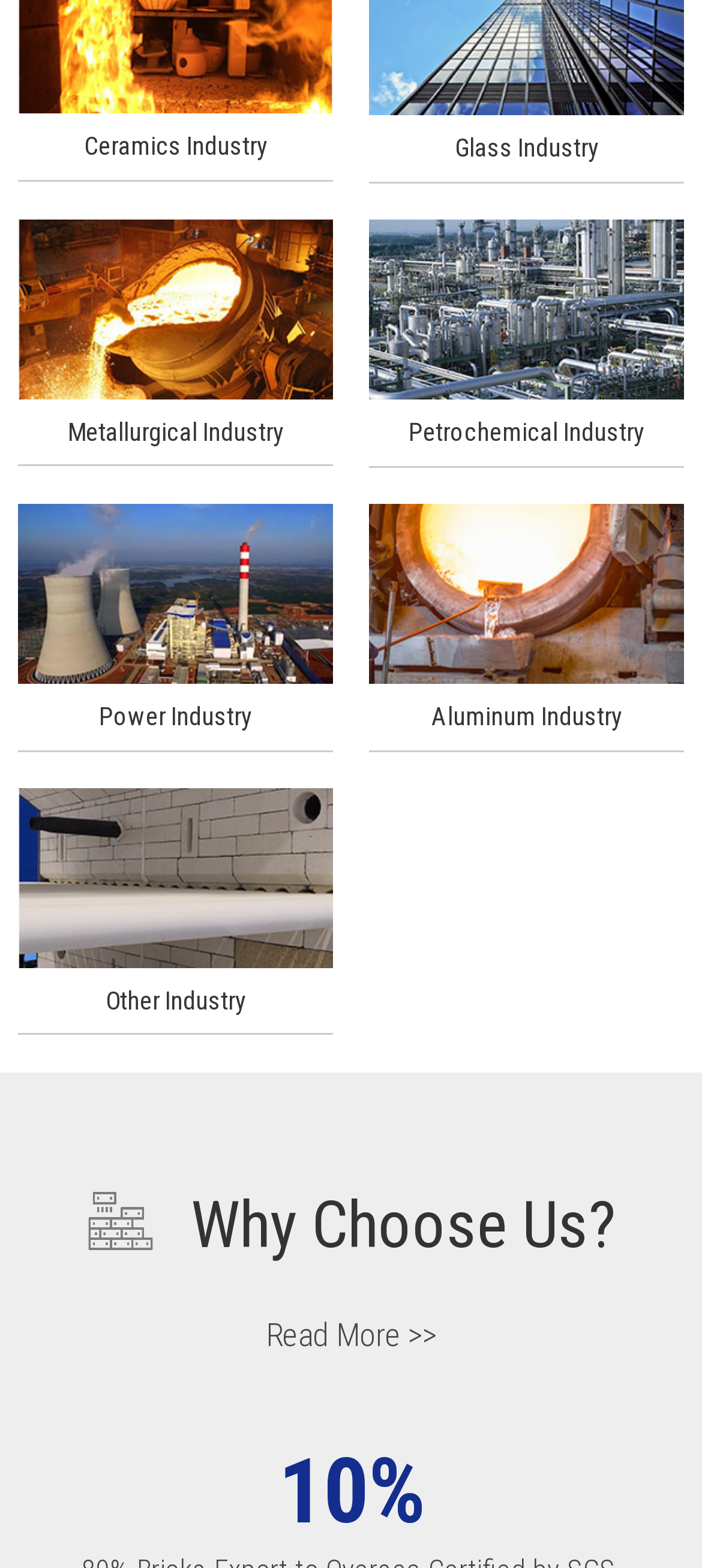Can you show the bounding box coordinates of the region to click on to complete the task described in the instruction: "Read more about Why Choose Us?"?

[0.378, 0.811, 0.622, 0.915]